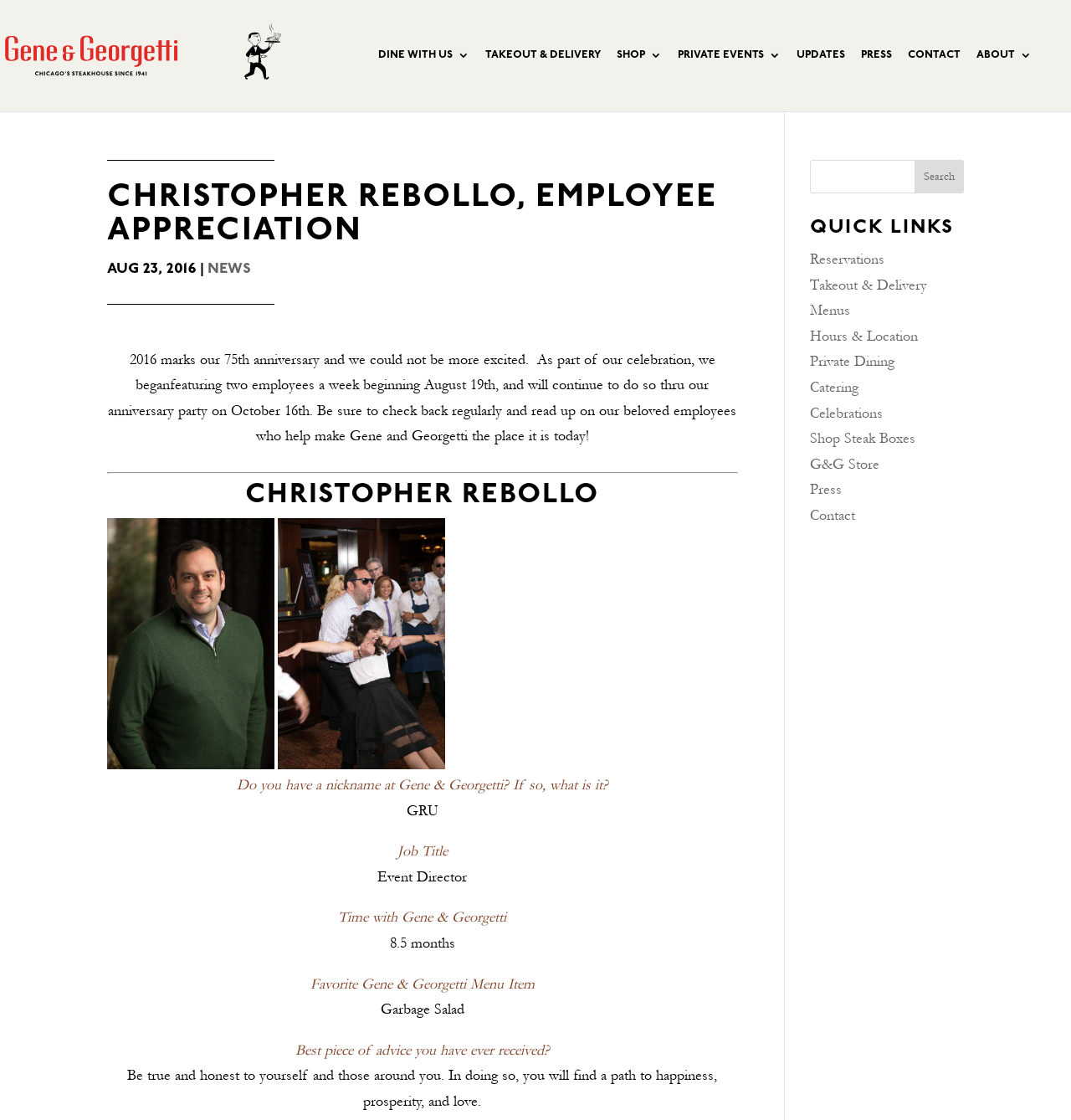What is the main heading displayed on the webpage? Please provide the text.

CHRISTOPHER REBOLLO, EMPLOYEE APPRECIATION